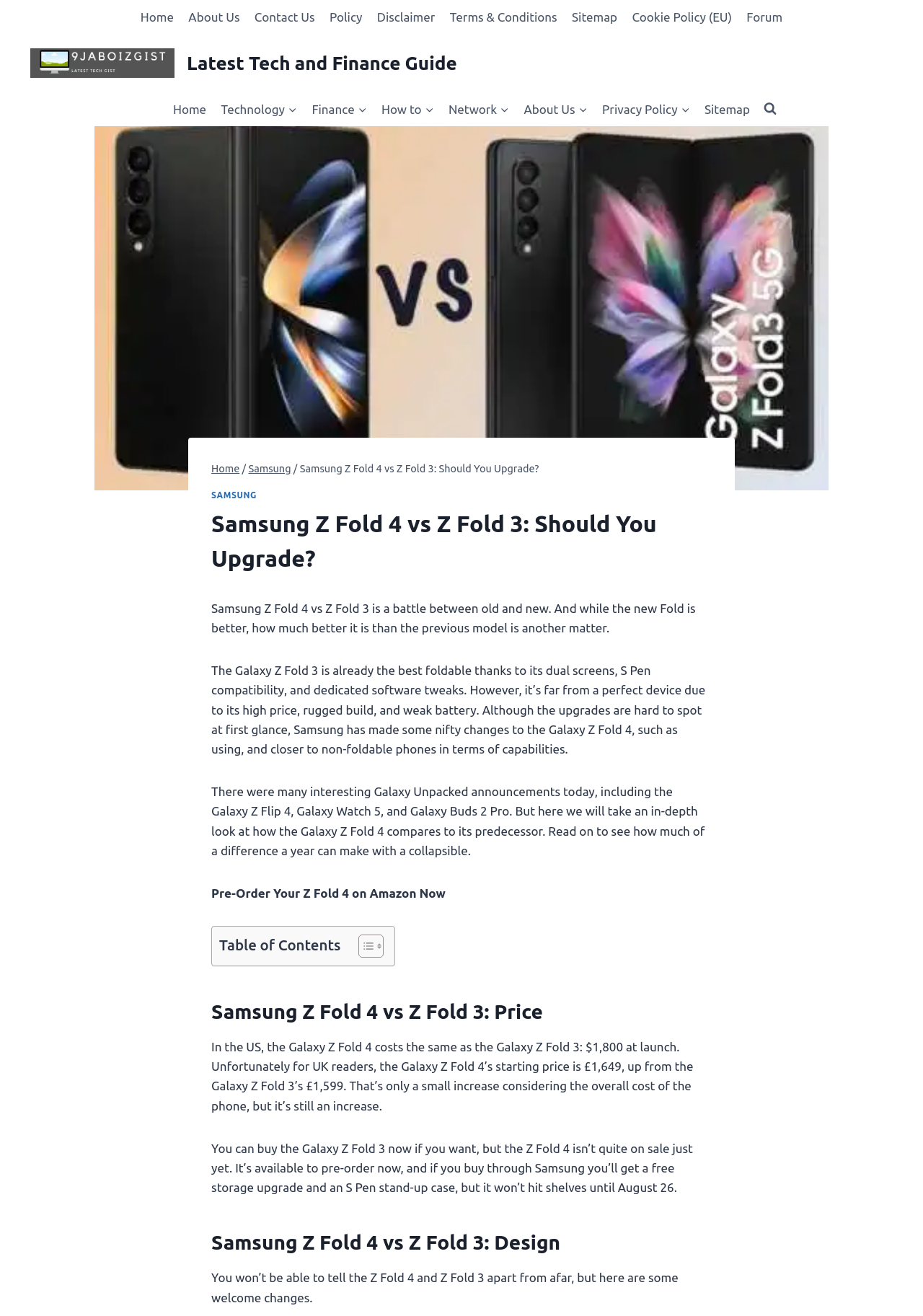Produce an extensive caption that describes everything on the webpage.

This webpage is a comparison review of the Samsung Z Fold 4 and Z Fold 3 smartphones. At the top, there is a secondary navigation menu with 9 links, including "Home", "About Us", and "Contact Us". Below this, there is a primary navigation menu with 8 links, including "Technology", "Finance", and "How to". 

To the right of the primary navigation menu, there is a search button. Below the navigation menus, there is a large image of the Samsung Z Fold 4 vs Z Fold 3, which takes up most of the width of the page. Above the image, there is a header with breadcrumbs, showing the path "Home > Samsung > Samsung Z Fold 4 vs Z Fold 3: Should You Upgrade". 

Below the image, there is a heading that reads "Samsung Z Fold 4 vs Z Fold 3: Should You Upgrade?" followed by a brief summary of the article. The article is divided into sections, including "Samsung Z Fold 4 vs Z Fold 3 is a battle between old and new", "Pre-Order Your Z Fold 4 on Amazon Now", "Table of Contents", "Samsung Z Fold 4 vs Z Fold 3: Price", and "Samsung Z Fold 4 vs Z Fold 3: Design". 

Each section contains a few paragraphs of text, with some sections having additional elements such as a table of contents and a call-to-action button to pre-order the Z Fold 4. At the very bottom of the page, there is a "Scroll to top" button.